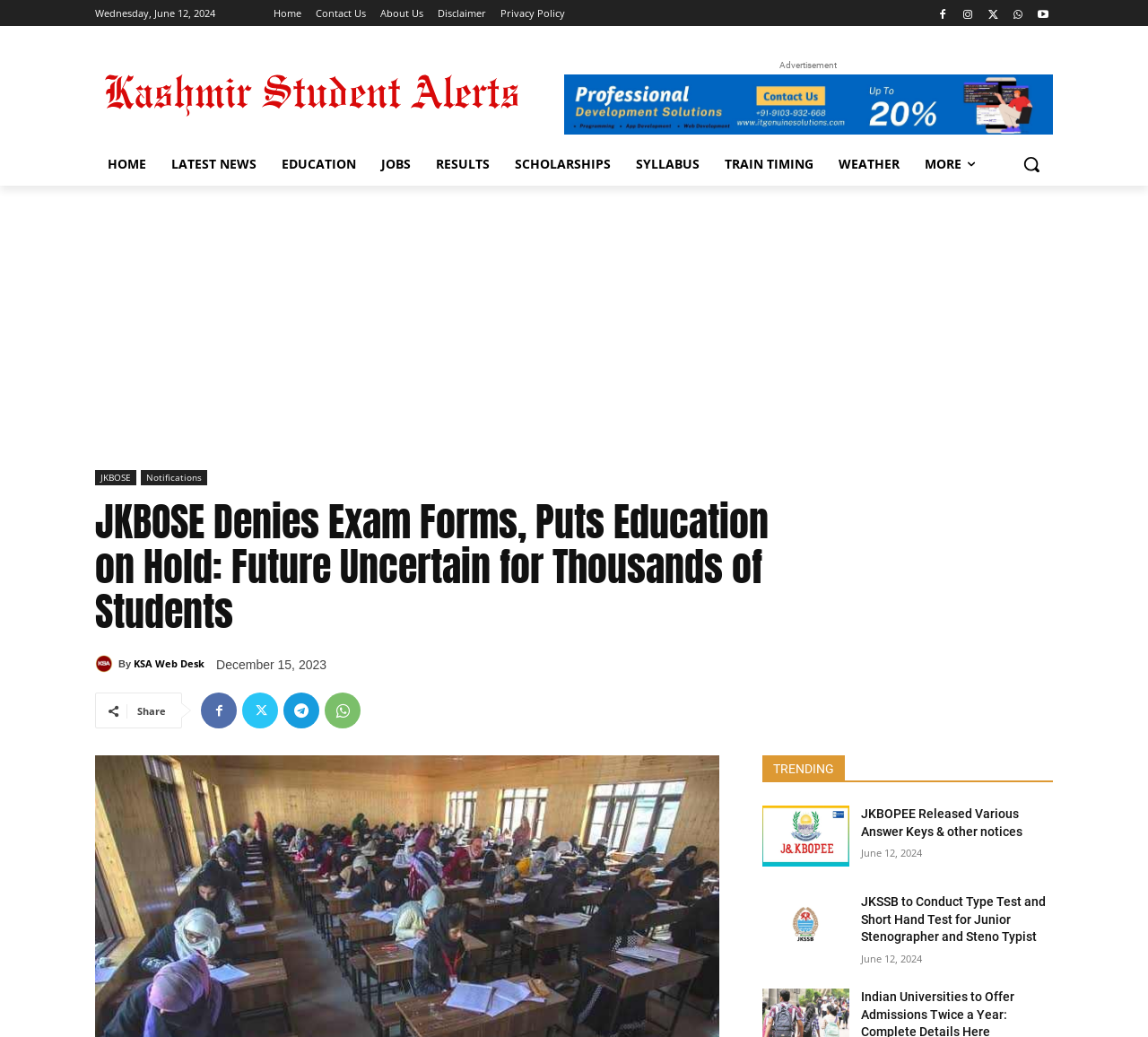Determine the bounding box coordinates for the element that should be clicked to follow this instruction: "follow us on Facebook". The coordinates should be given as four float numbers between 0 and 1, in the format [left, top, right, bottom].

None